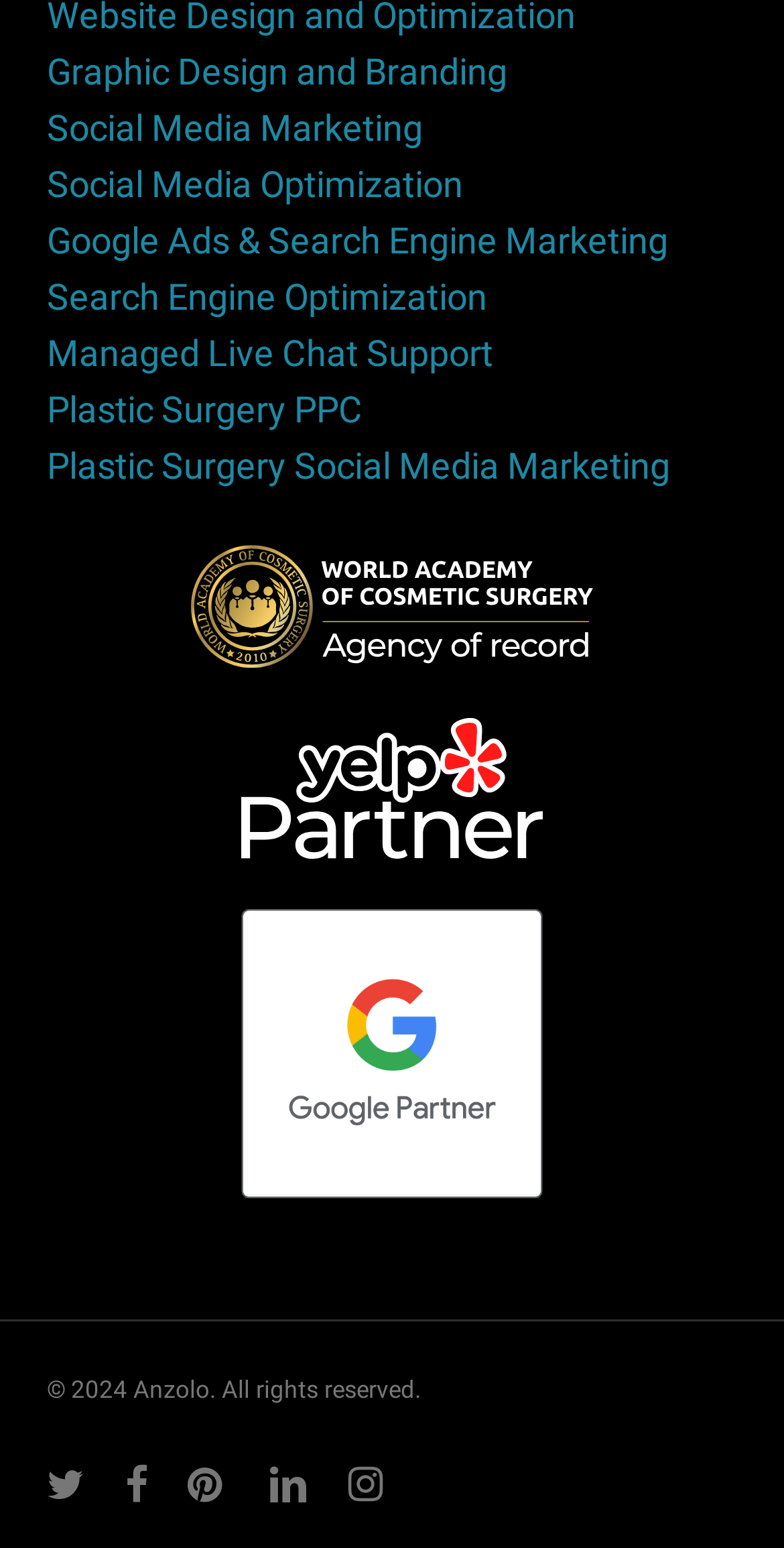Determine the bounding box coordinates of the clickable region to follow the instruction: "Visit Social Media Marketing".

[0.06, 0.069, 0.54, 0.097]